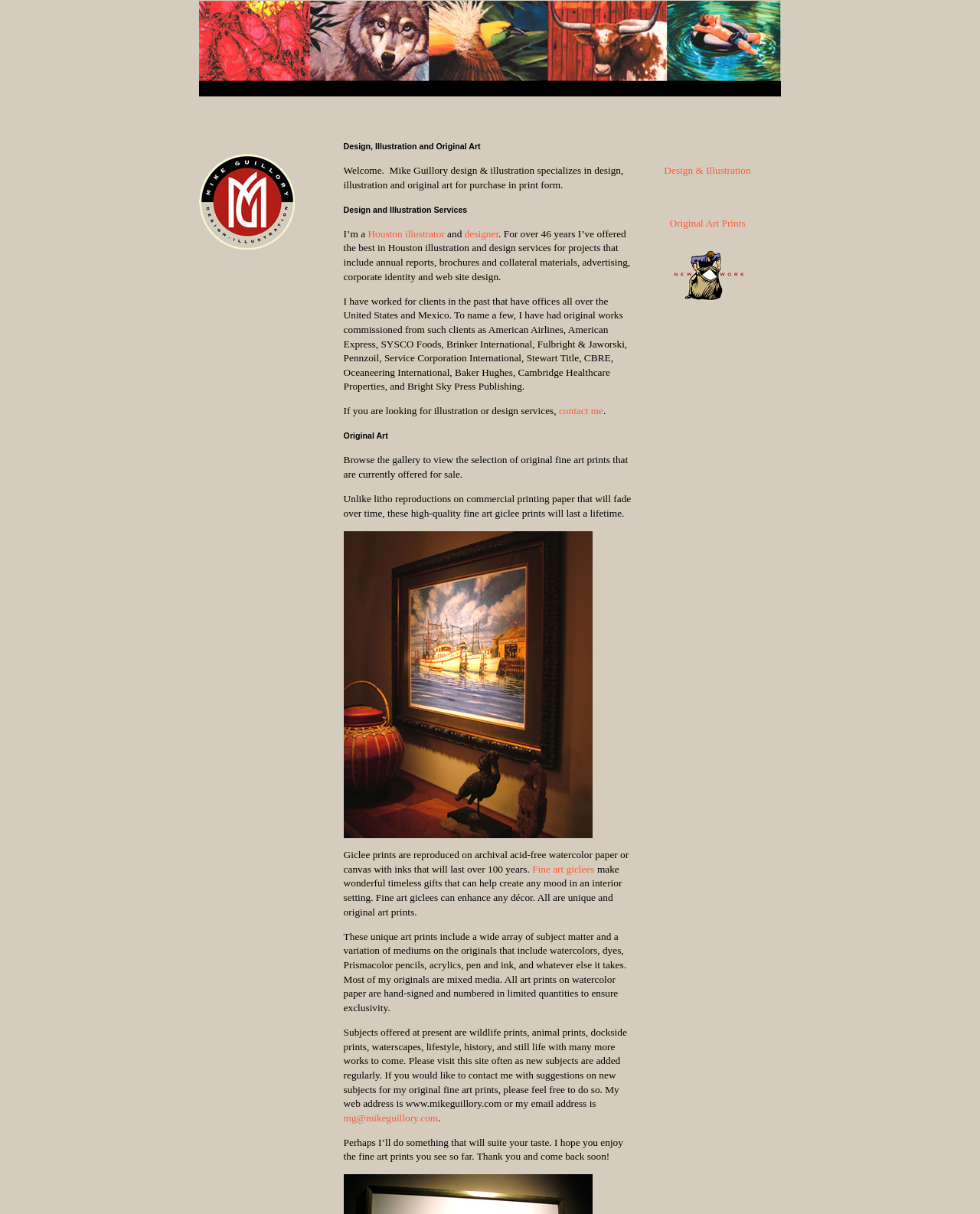What is the material used for giclee prints?
Examine the image closely and answer the question with as much detail as possible.

The webpage describes the process of creating giclee prints, stating that they are reproduced on archival acid-free watercolor paper or canvas with inks that will last over 100 years.